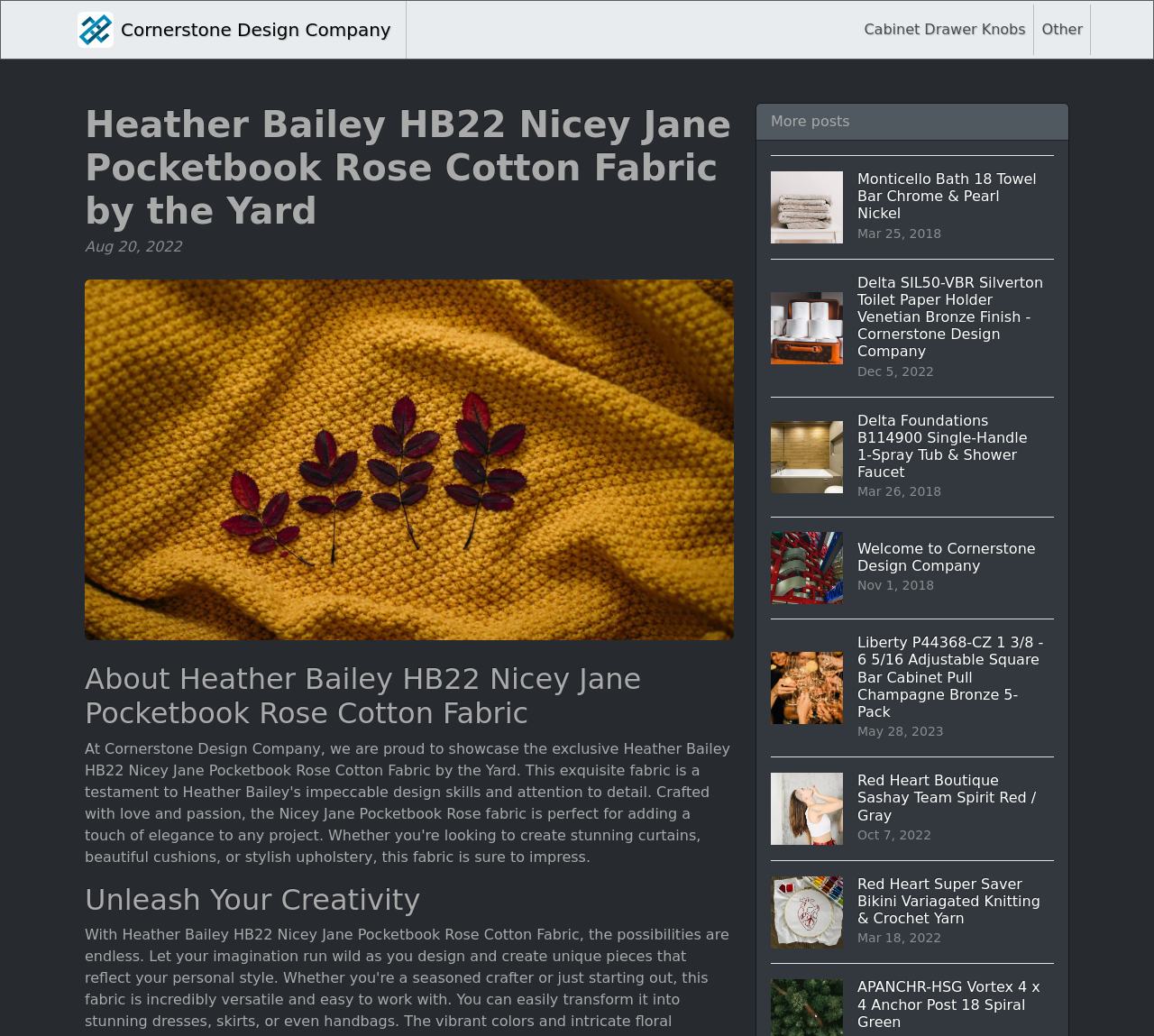Identify the bounding box for the given UI element using the description provided. Coordinates should be in the format (top-left x, top-left y, bottom-right x, bottom-right y) and must be between 0 and 1. Here is the description: Cornerstone Design Company

[0.055, 0.001, 0.352, 0.057]